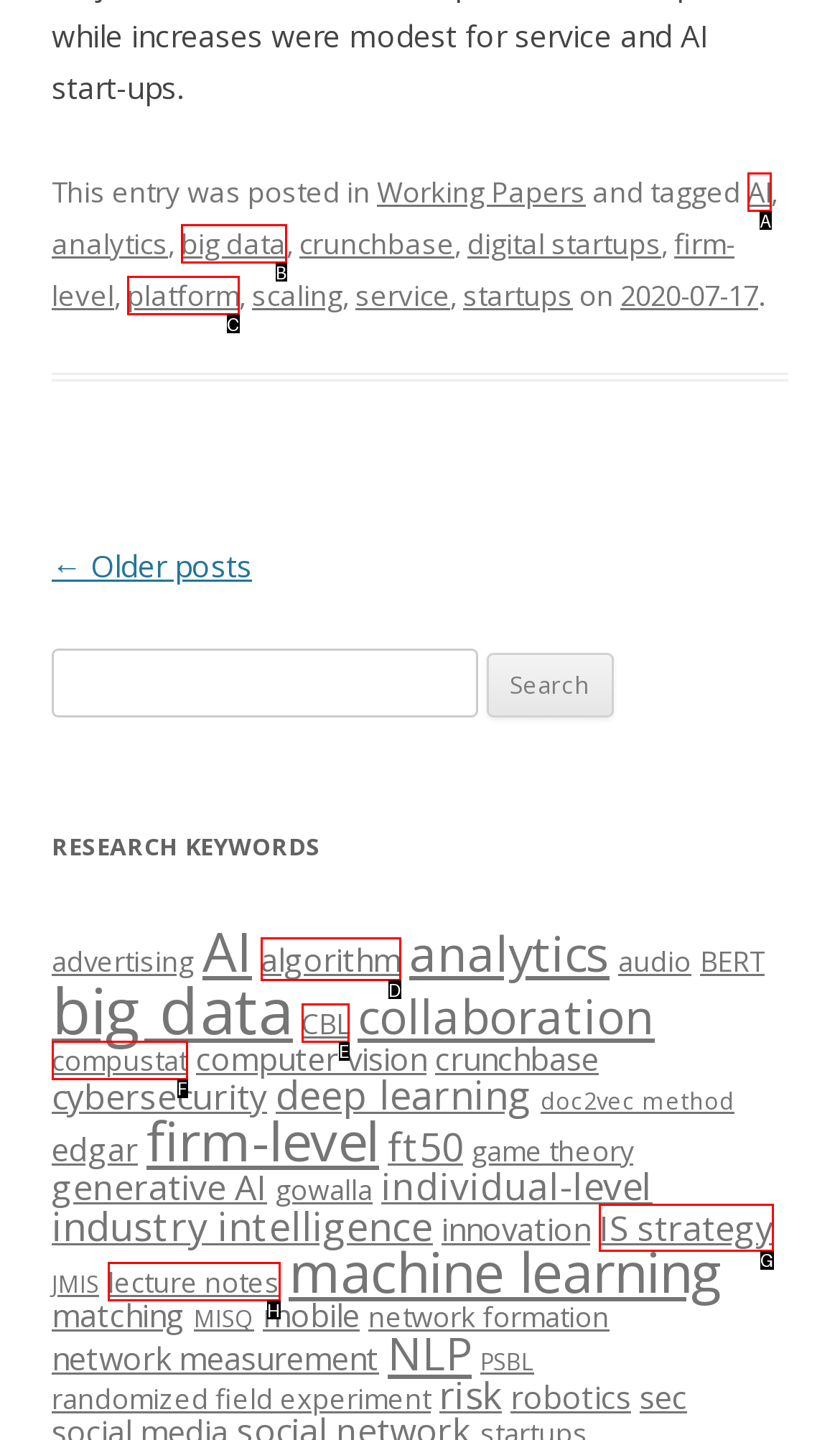Identify the correct letter of the UI element to click for this task: View 'AI' research keywords
Respond with the letter from the listed options.

A